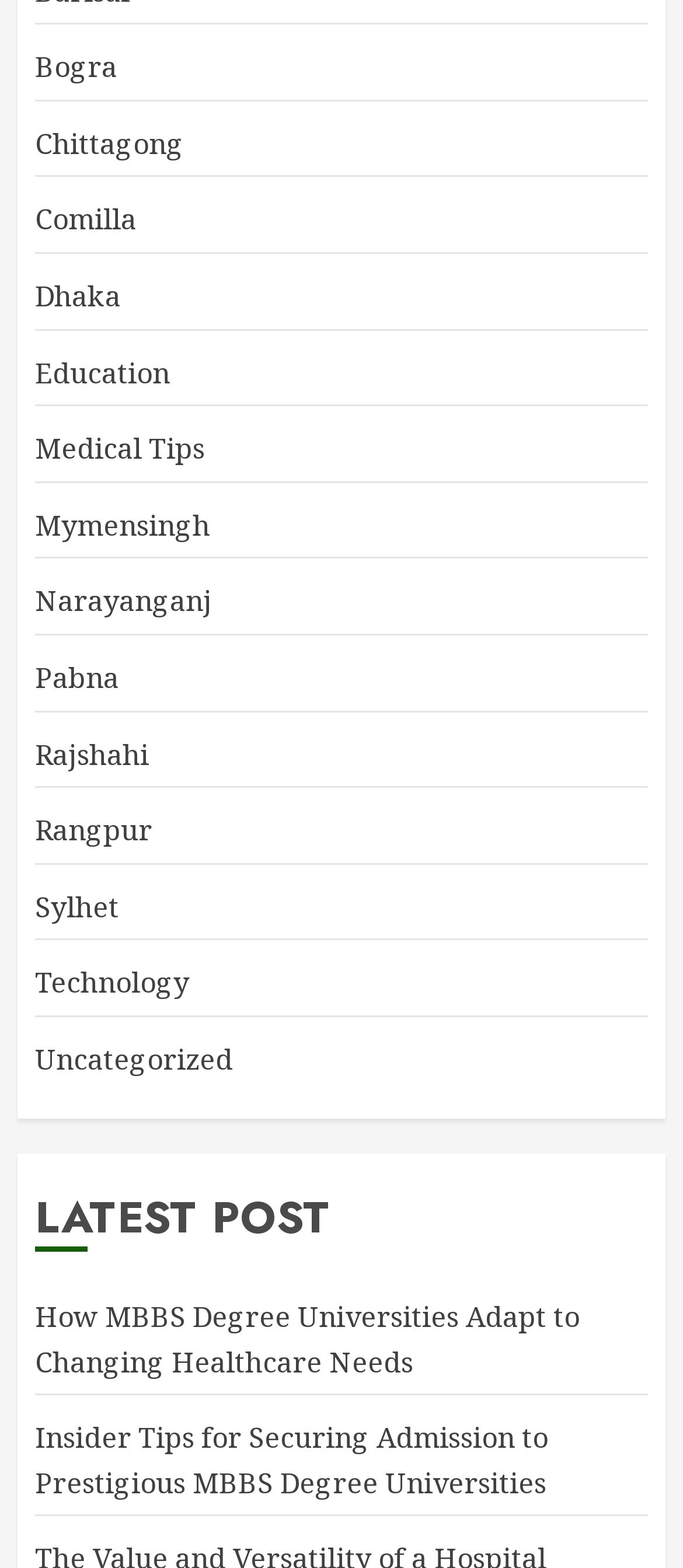Find and specify the bounding box coordinates that correspond to the clickable region for the instruction: "View latest post".

[0.051, 0.758, 0.949, 0.798]